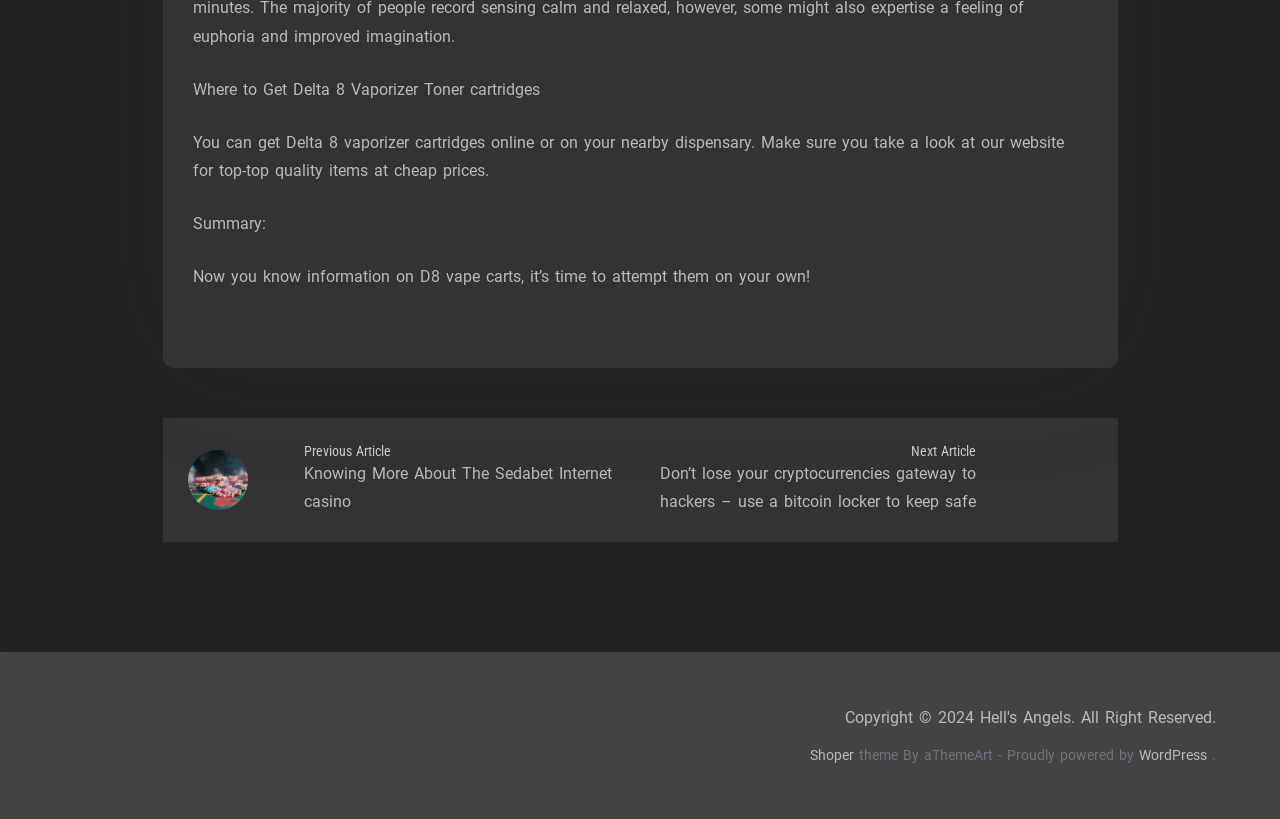Utilize the information from the image to answer the question in detail:
What is the next article about?

The next article can be determined by looking at the link element with the text 'Don’t lose your cryptocurrencies gateway to hackers – use a bitcoin locker to keep safe', which is located below the main article content.